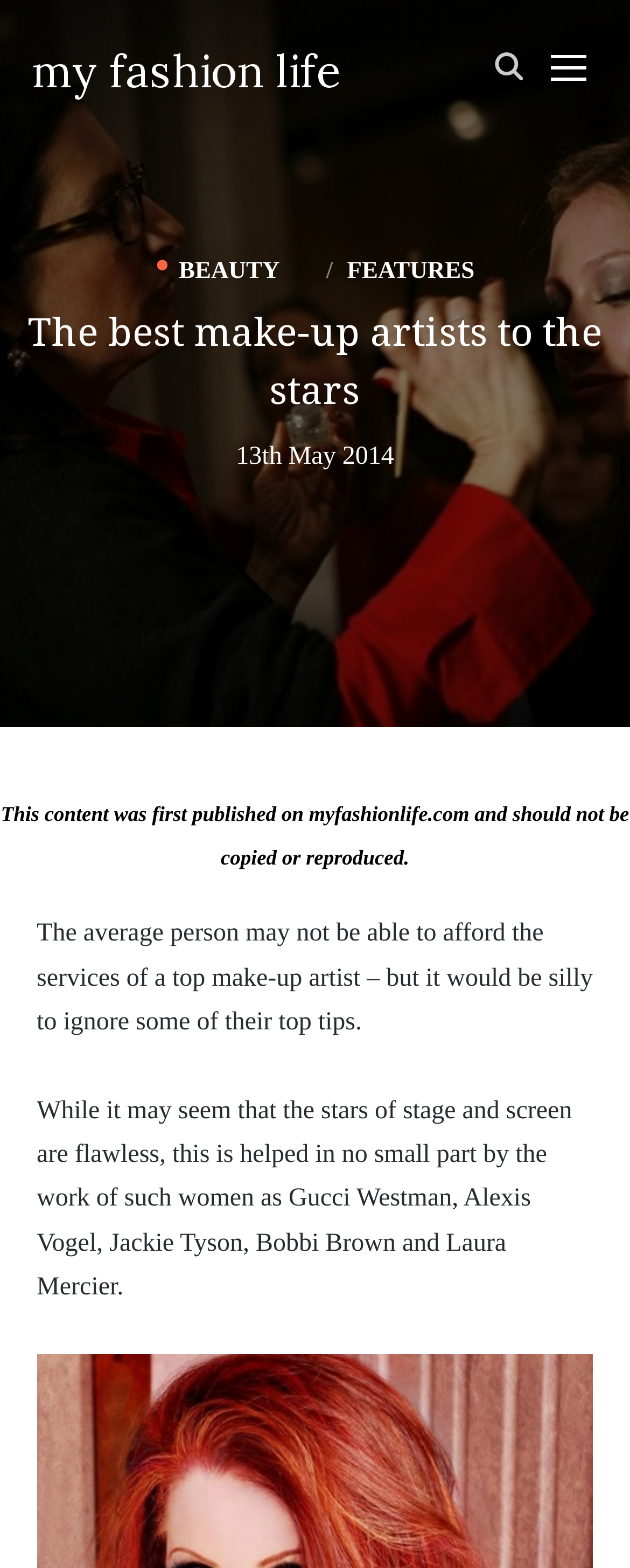How many links are in the sidebar?
From the image, provide a succinct answer in one word or a short phrase.

2